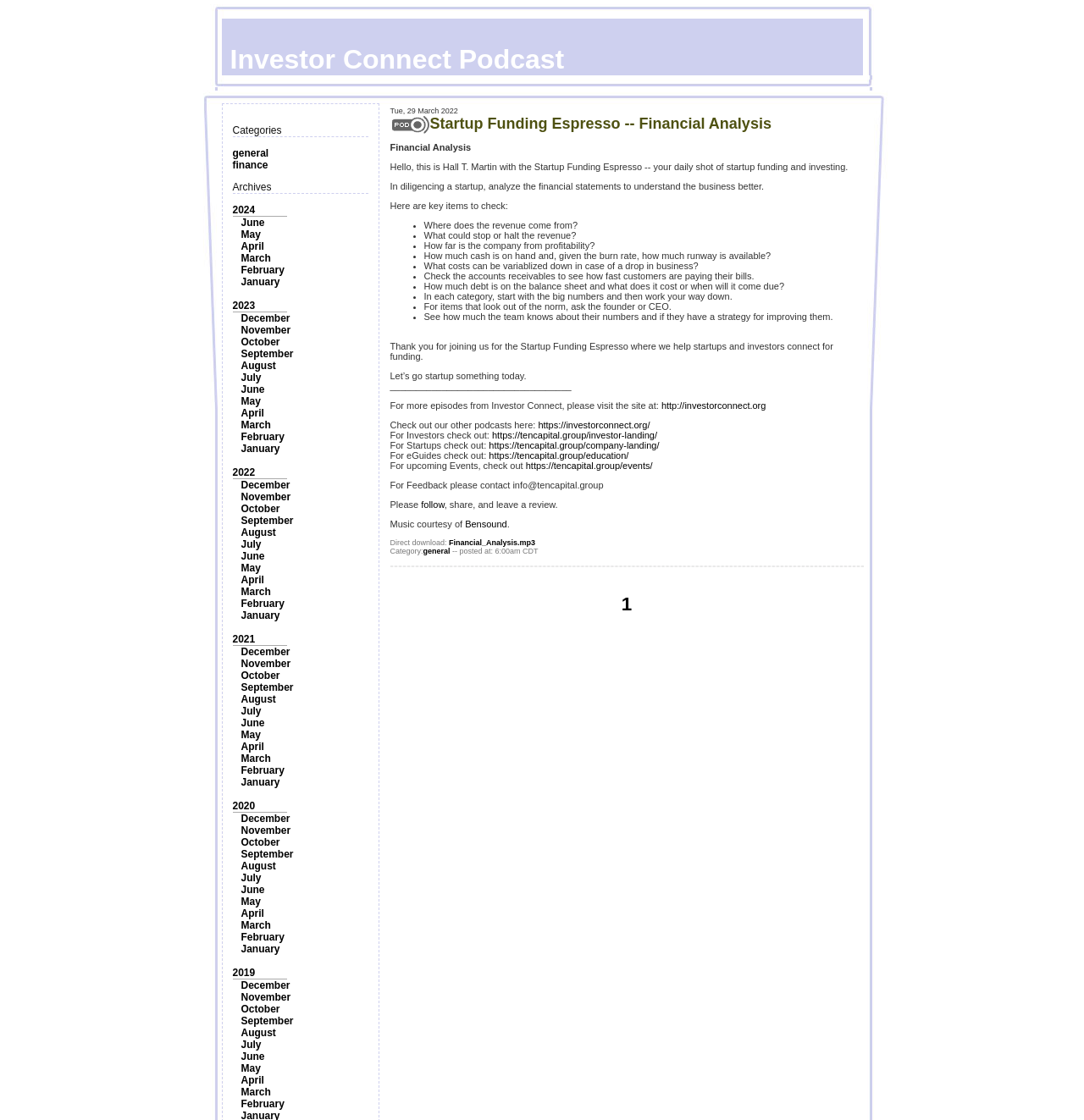Please provide the bounding box coordinates for the element that needs to be clicked to perform the instruction: "Explore archives for 2023". The coordinates must consist of four float numbers between 0 and 1, formatted as [left, top, right, bottom].

[0.214, 0.268, 0.235, 0.278]